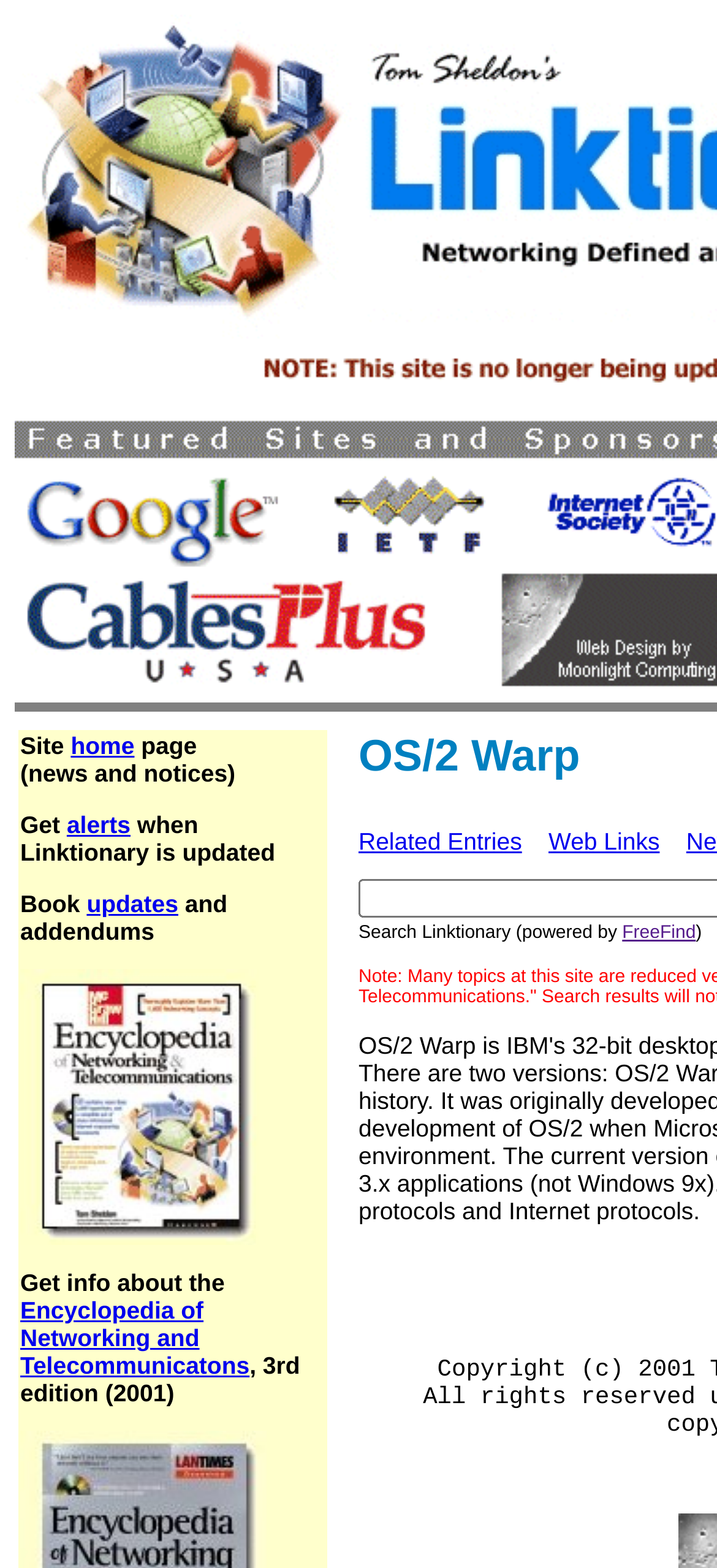Use a single word or phrase to answer the question:
What is the name of the encyclopedia?

Encyclopedia of Networking and Telecommunications